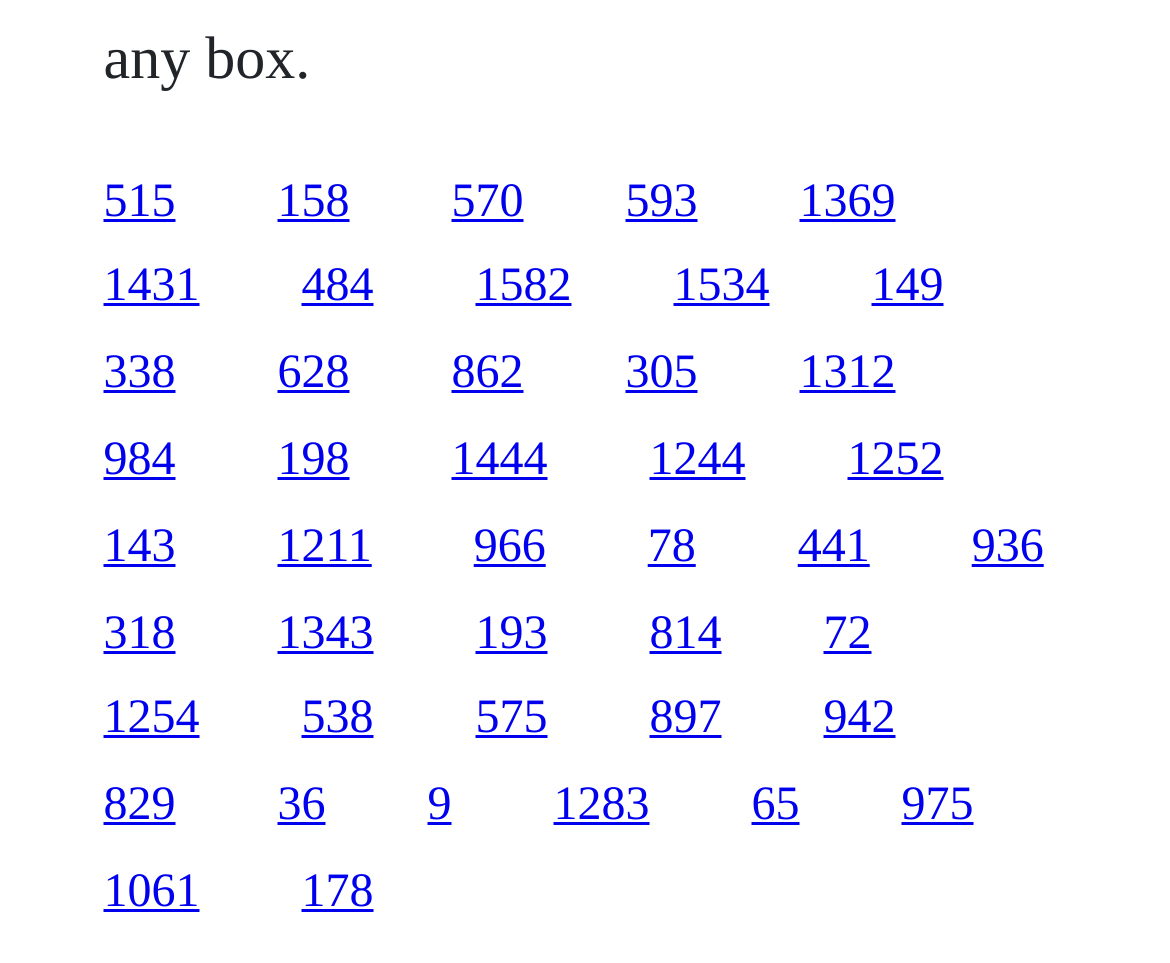How many links are in the second row?
Carefully analyze the image and provide a detailed answer to the question.

By analyzing the y1 and y2 coordinates of the link elements, I determined that the second row of links starts at y1 = 0.272 and ends at y2 = 0.325. Within this range, there are 5 link elements.